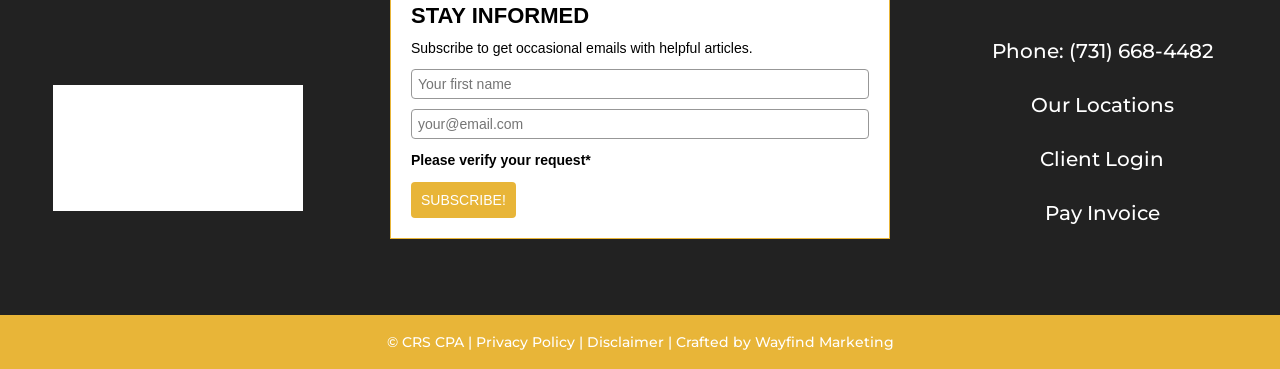What is the purpose of the 'SUBSCRIBE!' button?
Using the picture, provide a one-word or short phrase answer.

To subscribe to occasional emails